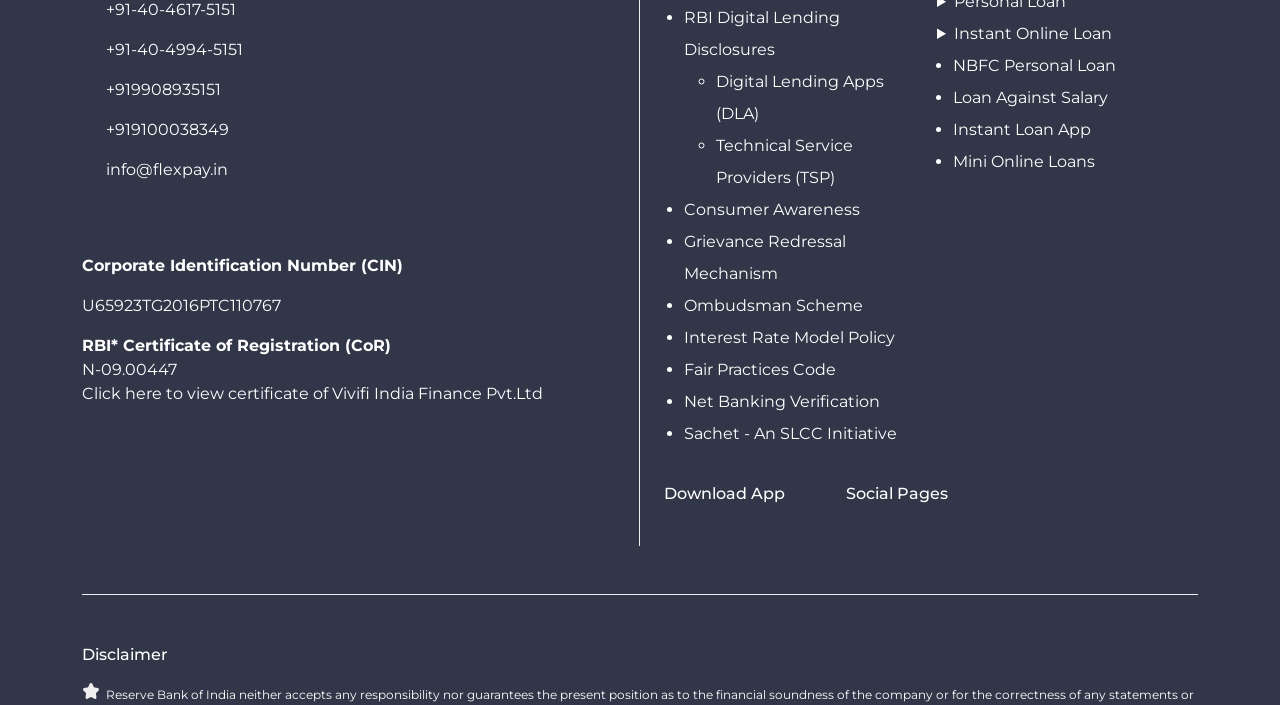Please identify the bounding box coordinates of the clickable element to fulfill the following instruction: "Open FlexPay Linkedin social media page". The coordinates should be four float numbers between 0 and 1, i.e., [left, top, right, bottom].

[0.661, 0.743, 0.683, 0.77]